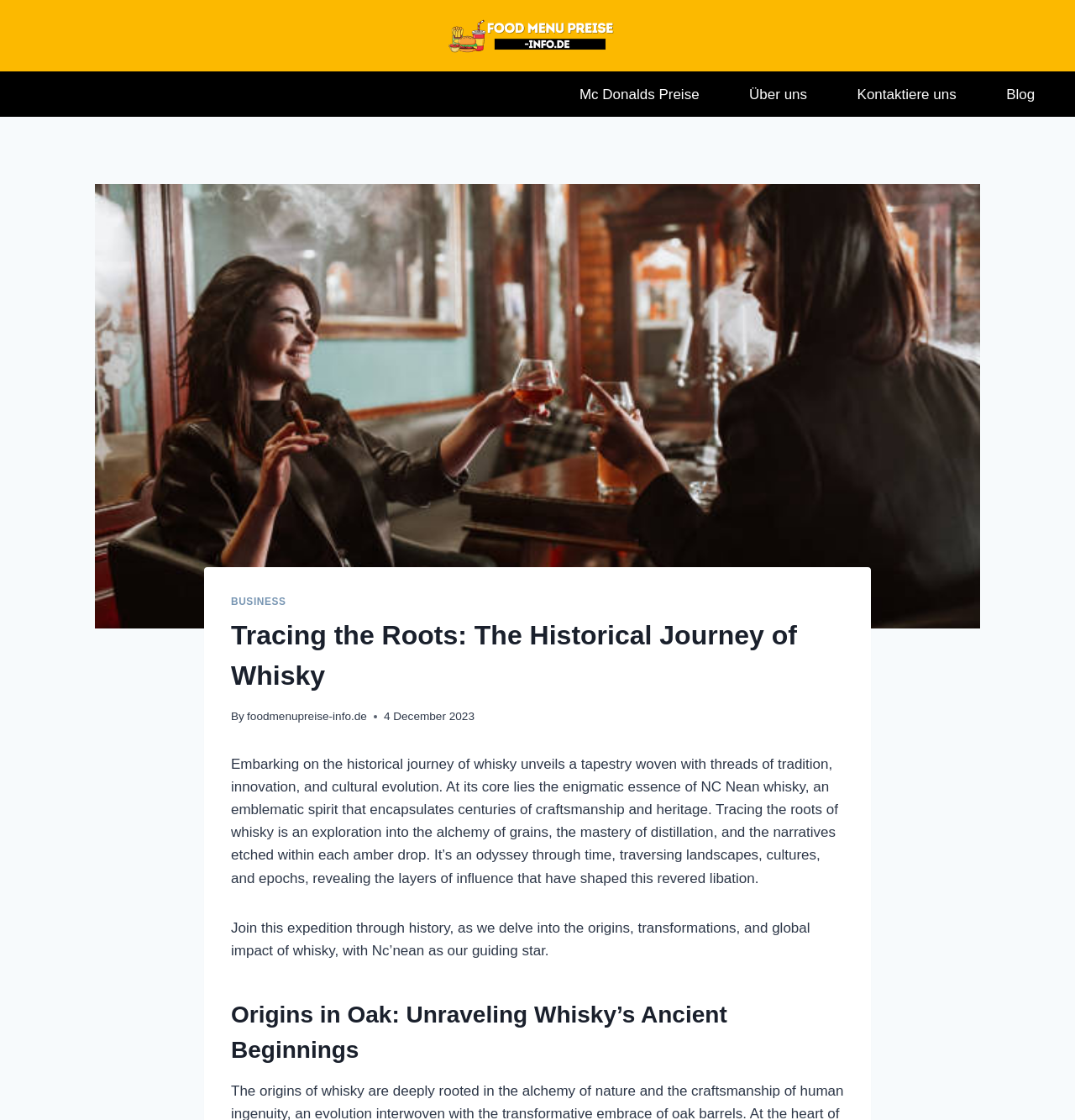Given the following UI element description: "Kontaktiere uns", find the bounding box coordinates in the webpage screenshot.

[0.774, 0.067, 0.913, 0.102]